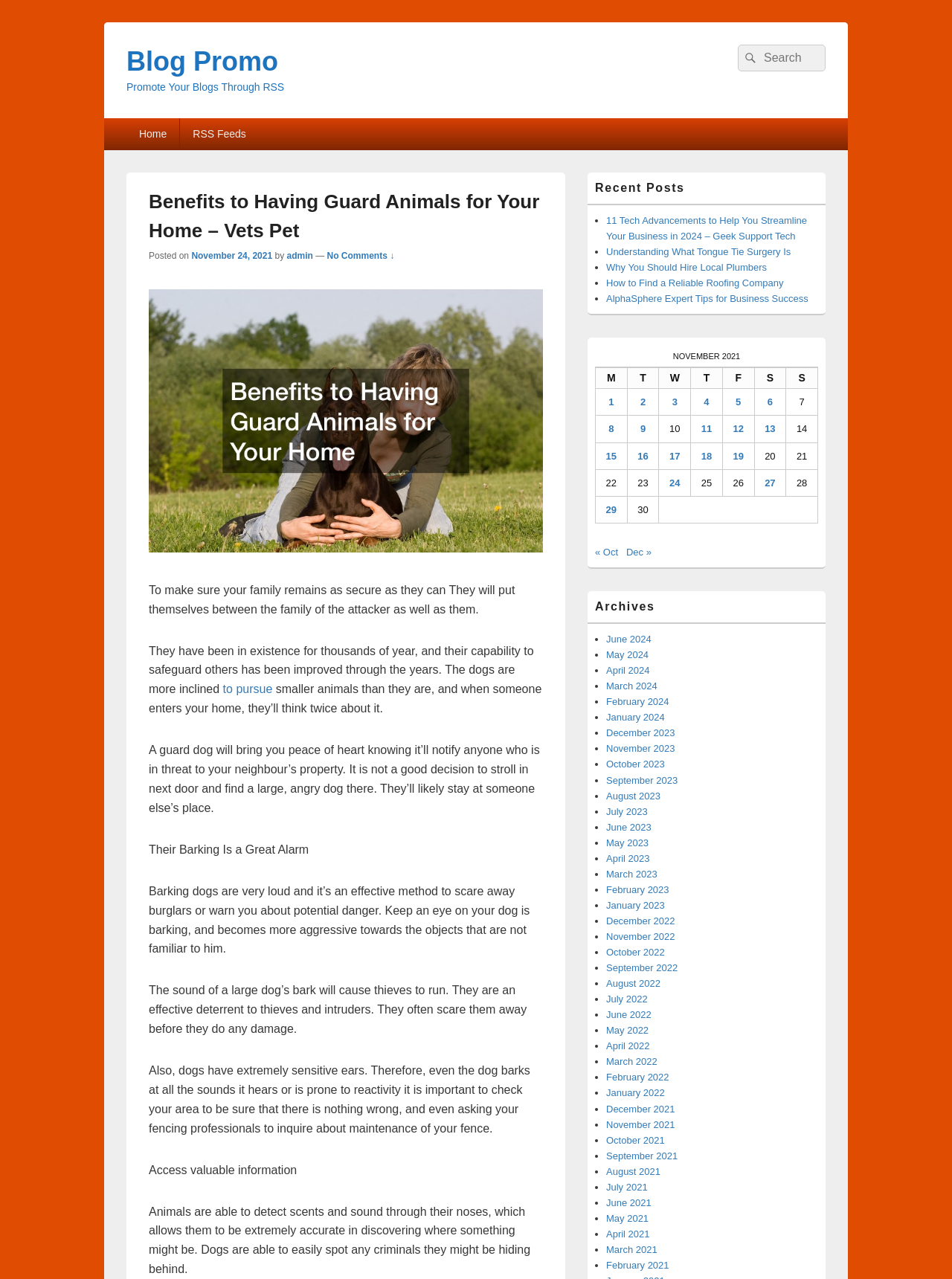Identify the bounding box coordinates of the element to click to follow this instruction: 'Check the blog post 'Benefits to Having Guard Animals for Your Home – Vets Pet''. Ensure the coordinates are four float values between 0 and 1, provided as [left, top, right, bottom].

[0.156, 0.141, 0.57, 0.195]